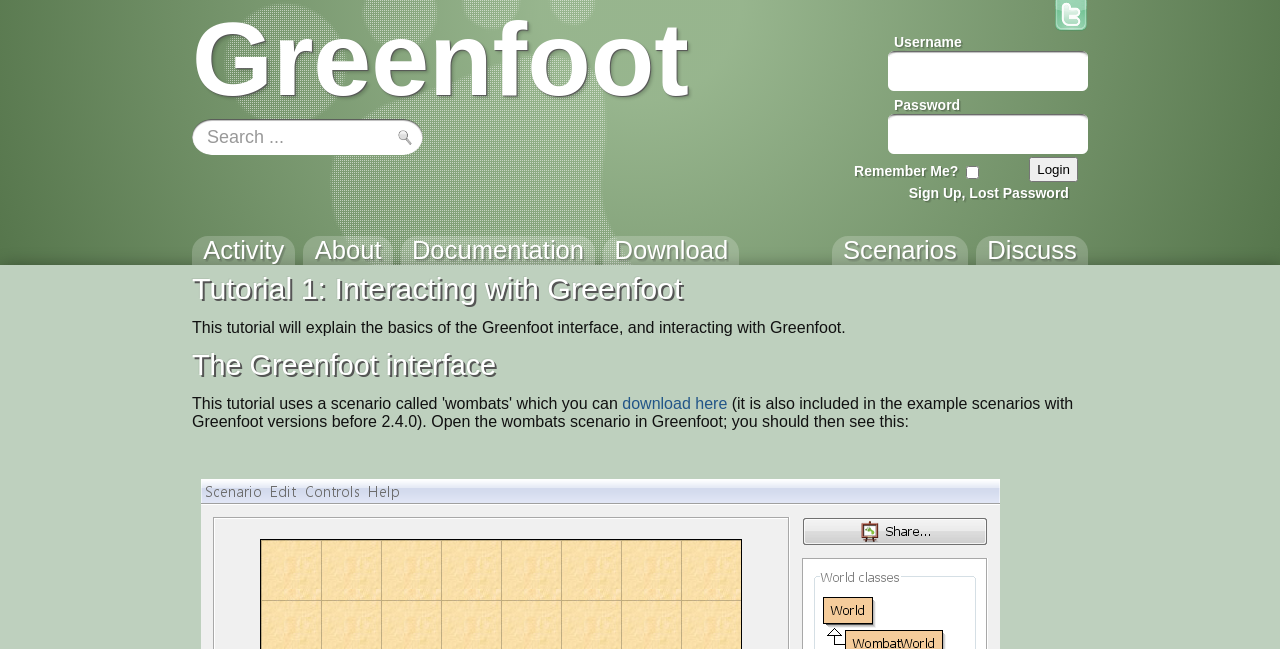How many links are there in the top navigation bar?
Please use the image to provide a one-word or short phrase answer.

6